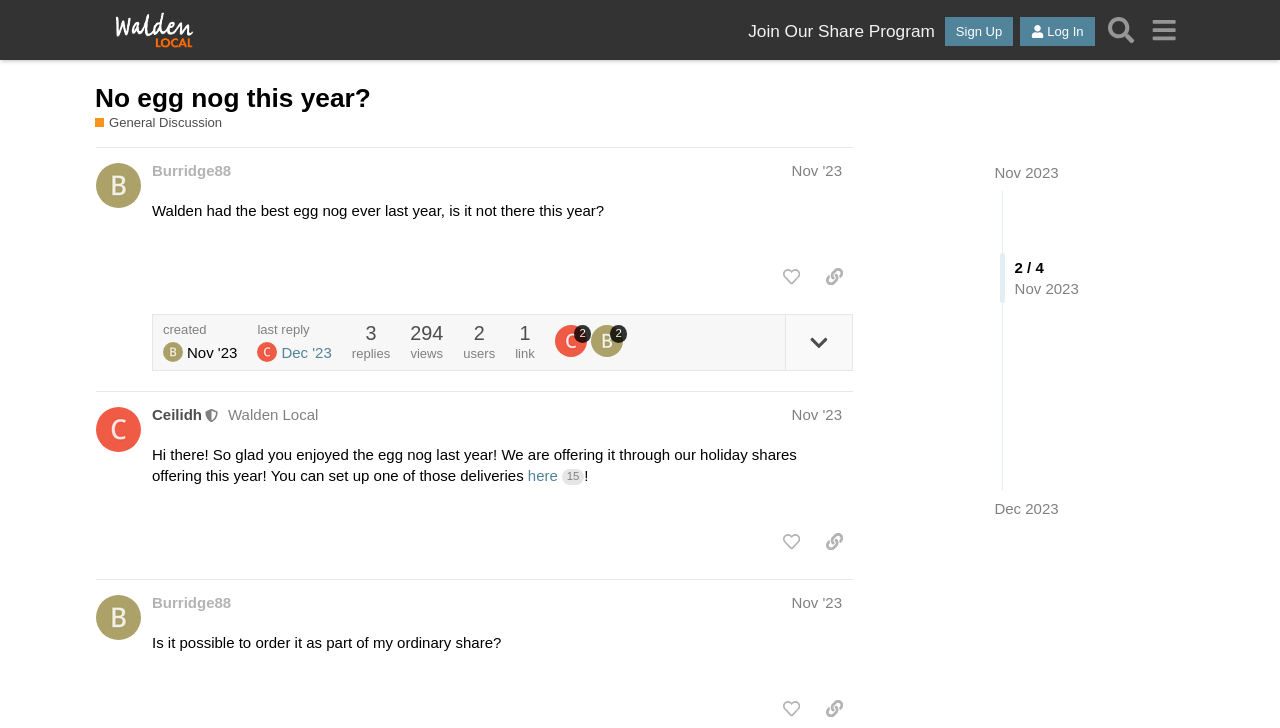Determine the bounding box coordinates of the area to click in order to meet this instruction: "Click the link to set up a holiday share delivery".

[0.412, 0.642, 0.456, 0.665]